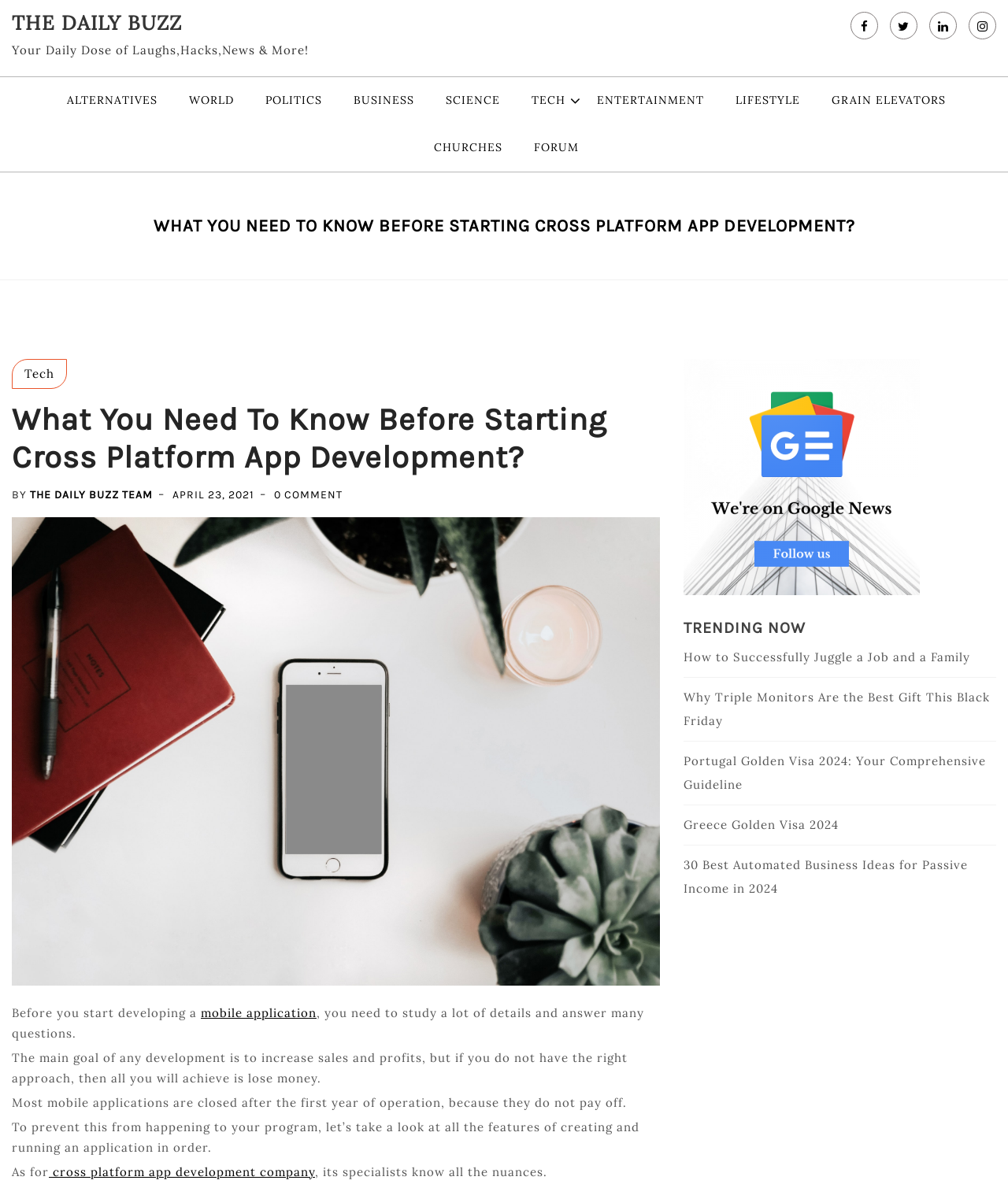What is the purpose of studying details and answering questions before developing a mobile application?
Based on the screenshot, answer the question with a single word or phrase.

To prevent loss of money